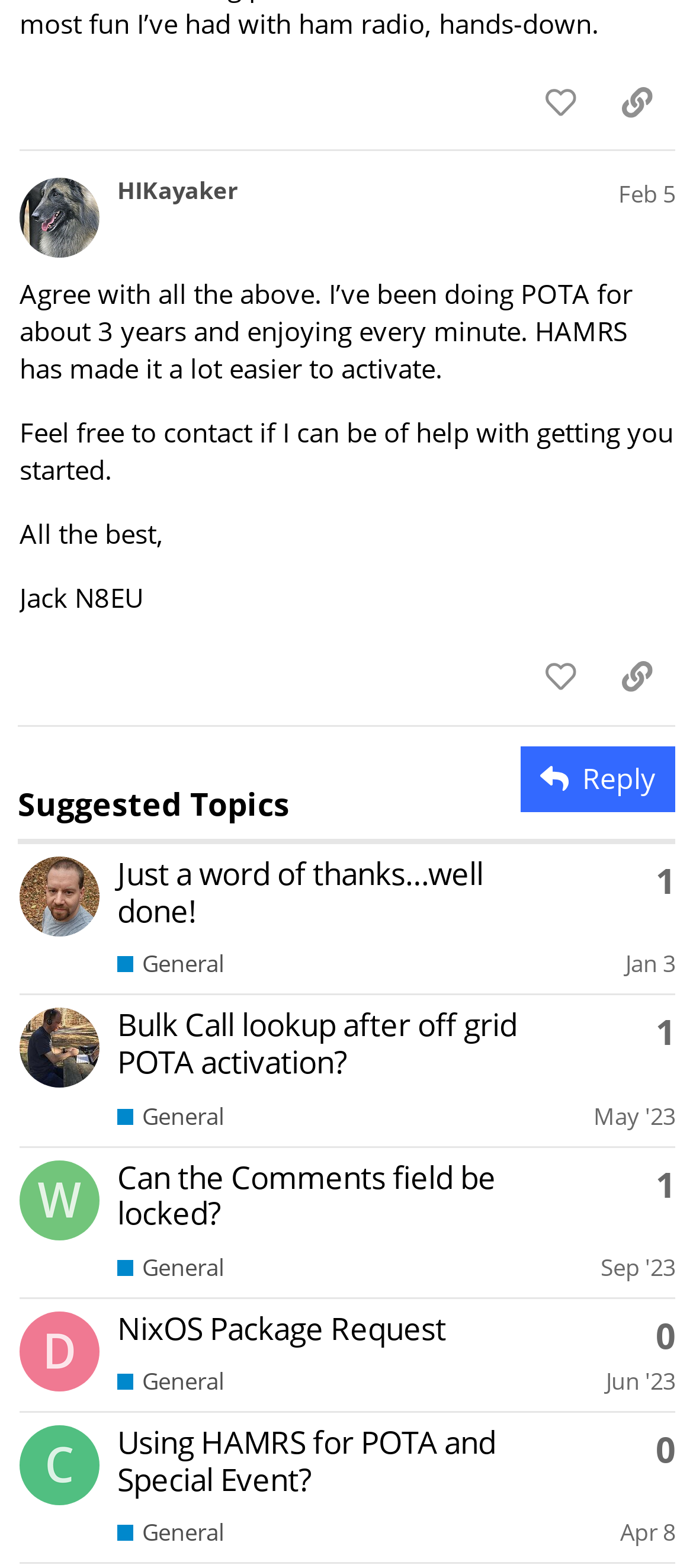Please specify the coordinates of the bounding box for the element that should be clicked to carry out this instruction: "Click the 'Bug Report' link". The coordinates must be four float numbers between 0 and 1, formatted as [left, top, right, bottom].

[0.112, 0.039, 0.899, 0.085]